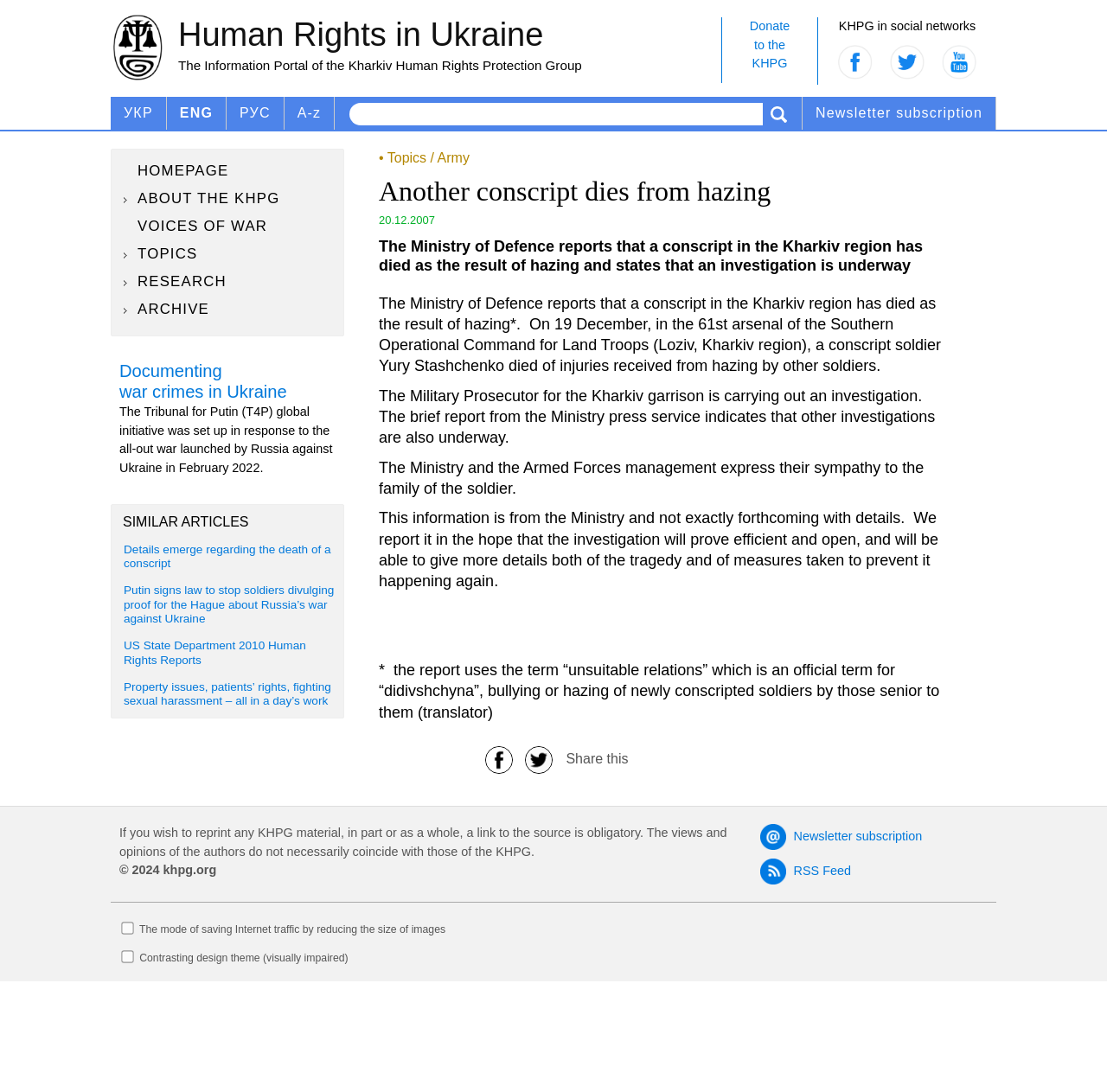Generate a thorough explanation of the webpage's elements.

The webpage appears to be a news article from the Kharkiv Human Rights Protection Group (KHPG) website. At the top of the page, there are social media links to Facebook, Twitter, and YouTube, along with a "Donate to the KHPG" link. Below this, there is a header section with the title "Human Rights in Ukraine" and a subtitle "The Information Portal of the Kharkiv Human Rights Protection Group".

On the left side of the page, there is a navigation menu with links to various sections of the website, including "HOMEPAGE", "ABOUT THE KHPG", "VOICES OF WAR", "TOPICS", "RESEARCH", and "ARCHIVE". Below this menu, there is a section with a heading "Documenting war crimes in Ukraine" and a brief description of the Tribunal for Putin (T4P) global initiative.

The main content of the page is an article titled "Another conscript dies from hazing" with a date of 20.12.2007. The article reports on the death of a conscript soldier in the Kharkiv region due to hazing and the subsequent investigation by the Military Prosecutor for the Kharkiv garrison. The article also expresses sympathy to the family of the soldier and hopes for an efficient and open investigation.

Below the article, there are links to similar articles, including "Details emerge regarding the death of a conscript", "Putin signs law to stop soldiers divulging proof for the Hague about Russia’s war against Ukraine", and "US State Department 2010 Human Rights Reports".

At the bottom of the page, there are links to "Newsletter subscription" and "RSS Feed", as well as a copyright notice and a disclaimer about reprinting KHPG material. There are also two checkboxes for users to adjust the website's display settings, including reducing image size to save internet traffic and switching to a contrasting design theme for visually impaired users.